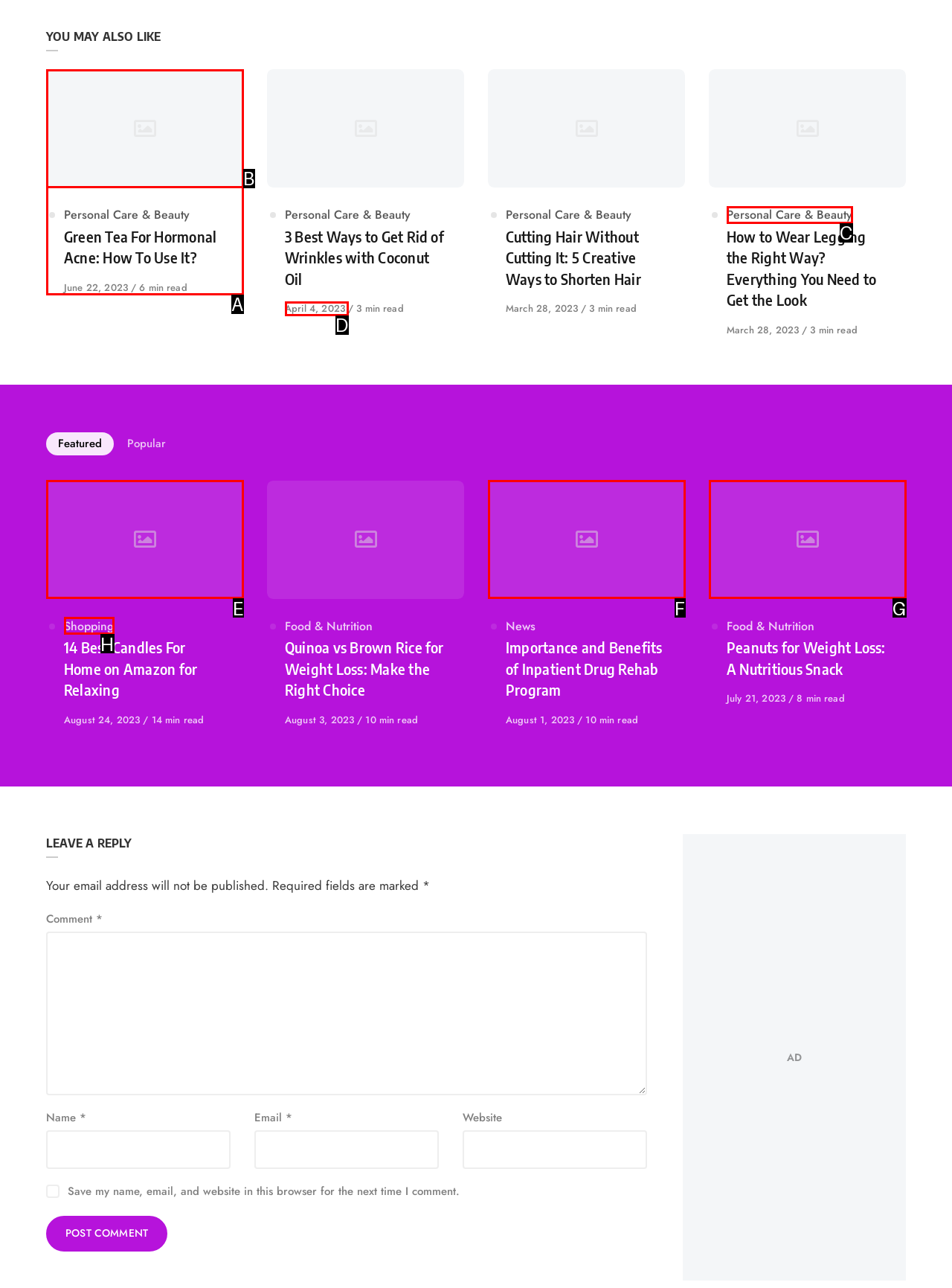Find the UI element described as: alt="Best Candles For Home"
Reply with the letter of the appropriate option.

E